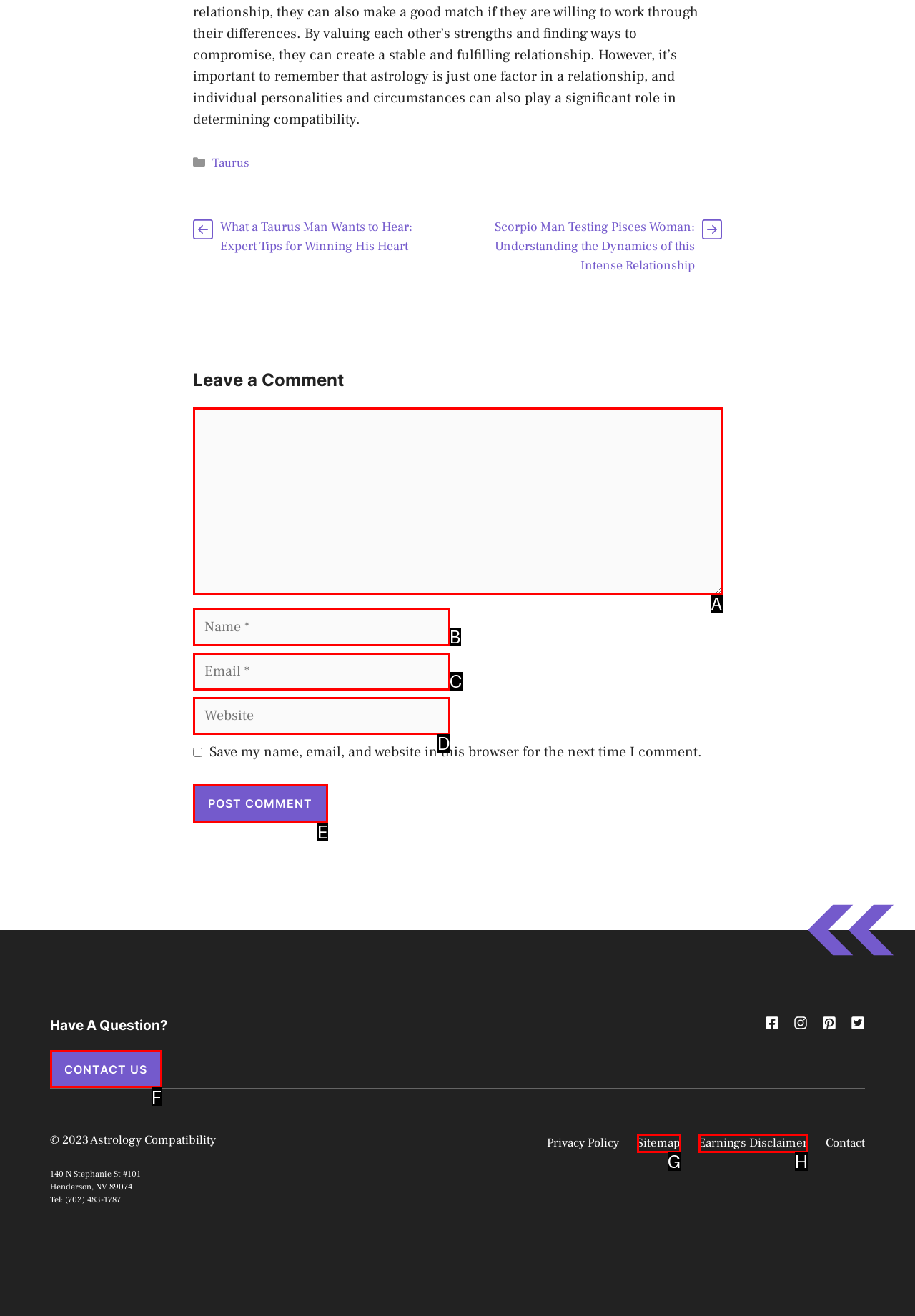From the provided options, which letter corresponds to the element described as: parent_node: Comment name="comment"
Answer with the letter only.

A